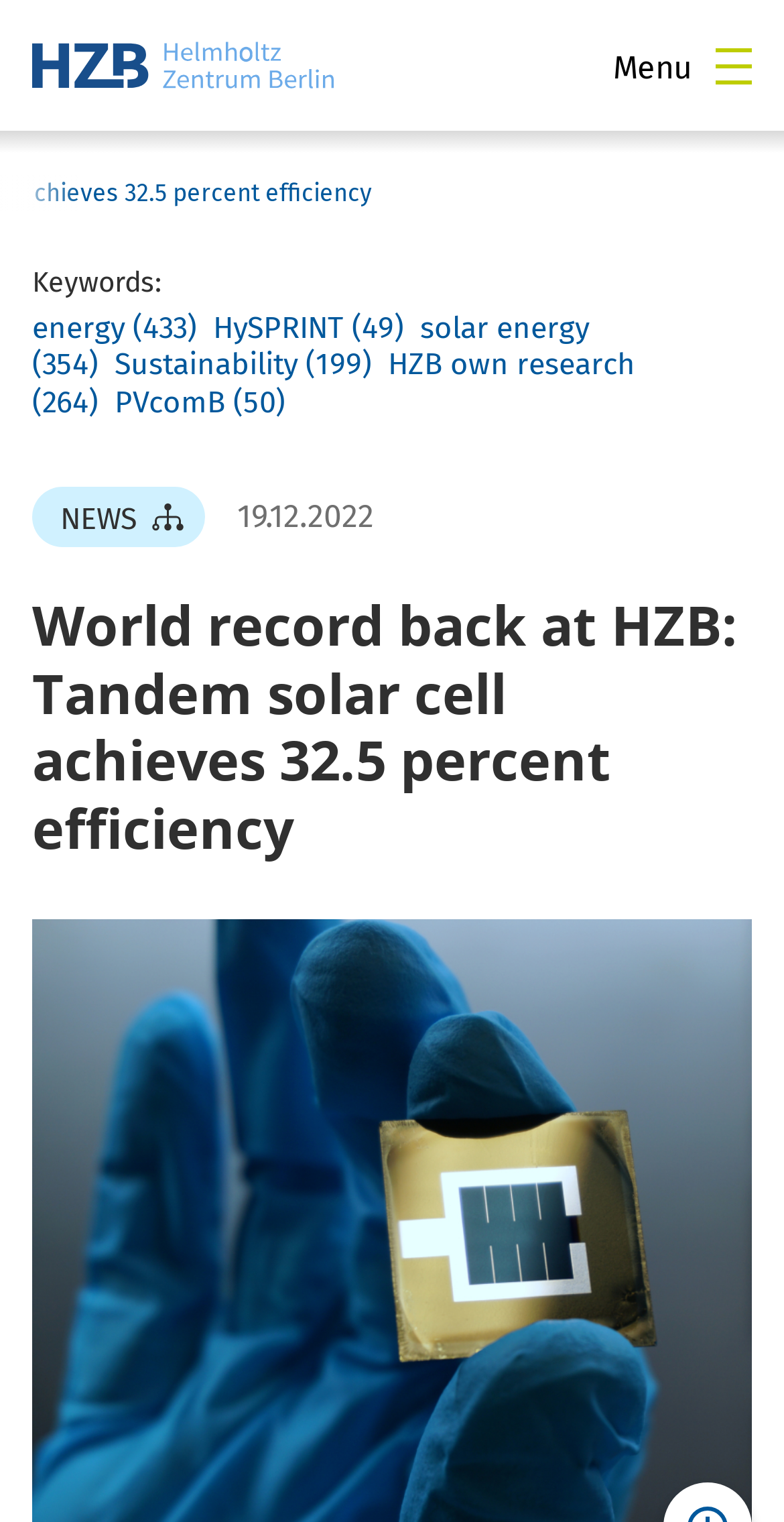What is the date of the news article?
Give a one-word or short-phrase answer derived from the screenshot.

19.12.2022